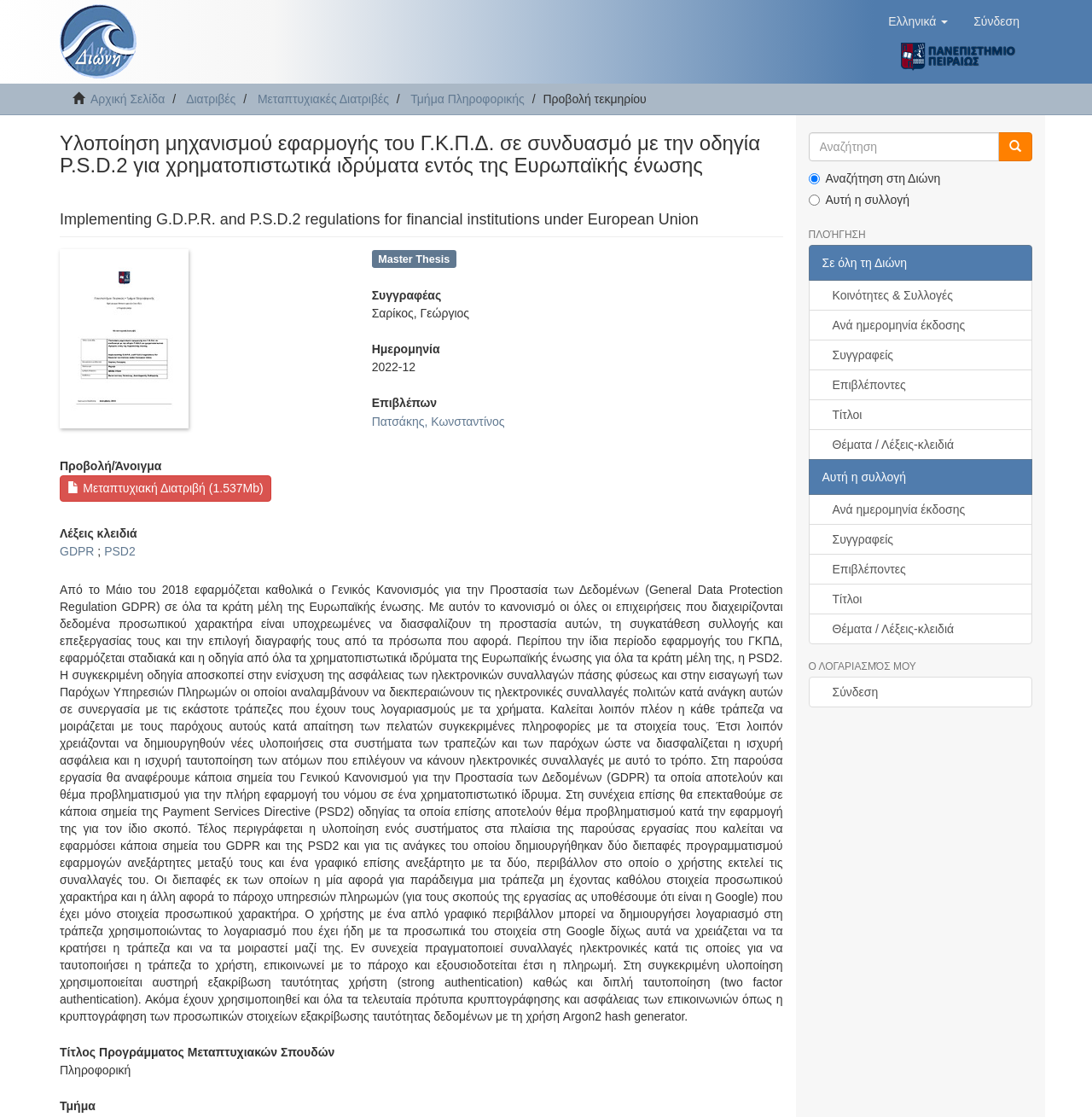Locate and provide the bounding box coordinates for the HTML element that matches this description: "Μεταπτυχιακή Διατριβή (1.537Mb)".

[0.055, 0.426, 0.248, 0.449]